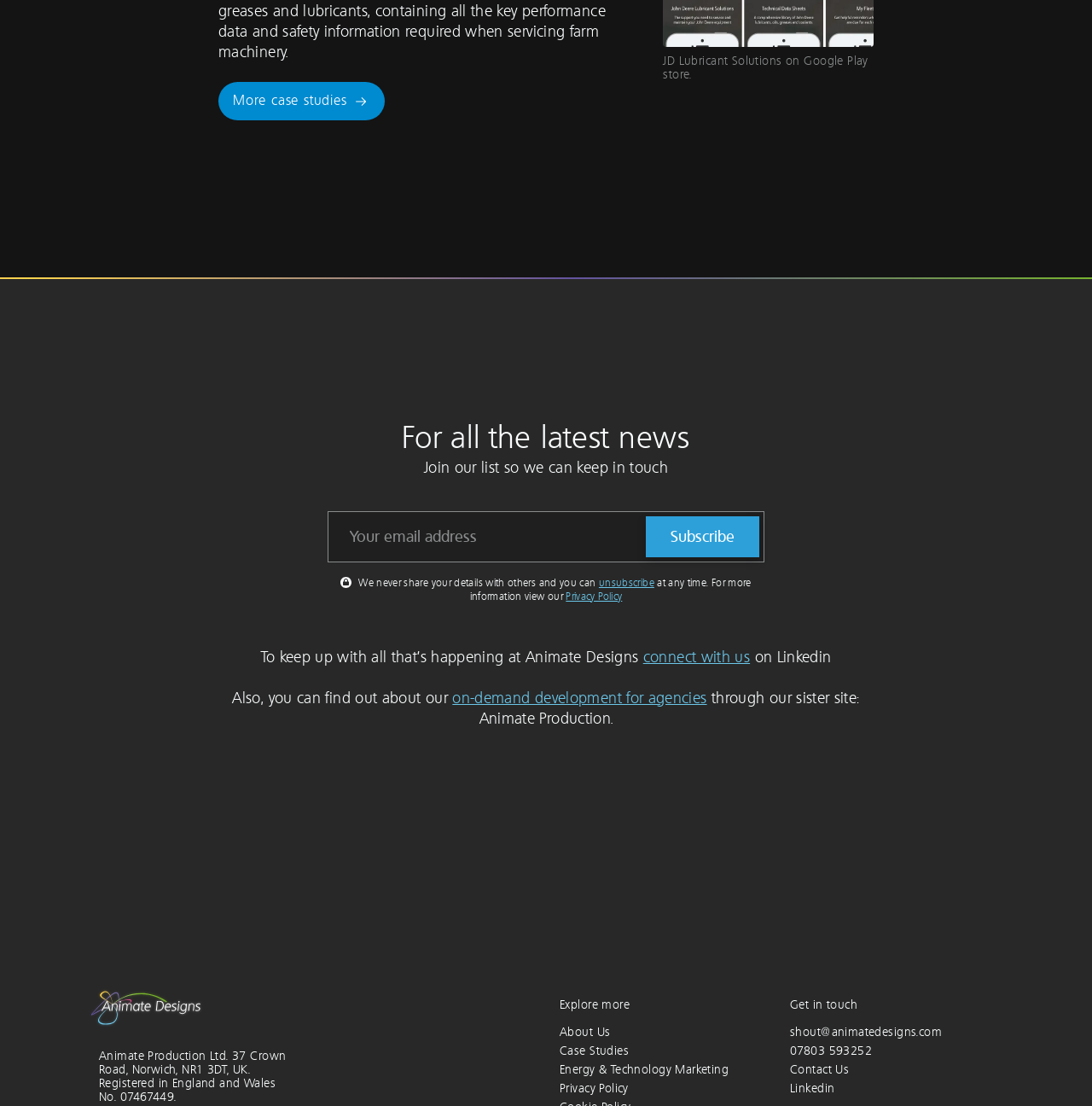Determine the bounding box coordinates of the element's region needed to click to follow the instruction: "Read more case studies". Provide these coordinates as four float numbers between 0 and 1, formatted as [left, top, right, bottom].

[0.2, 0.074, 0.353, 0.109]